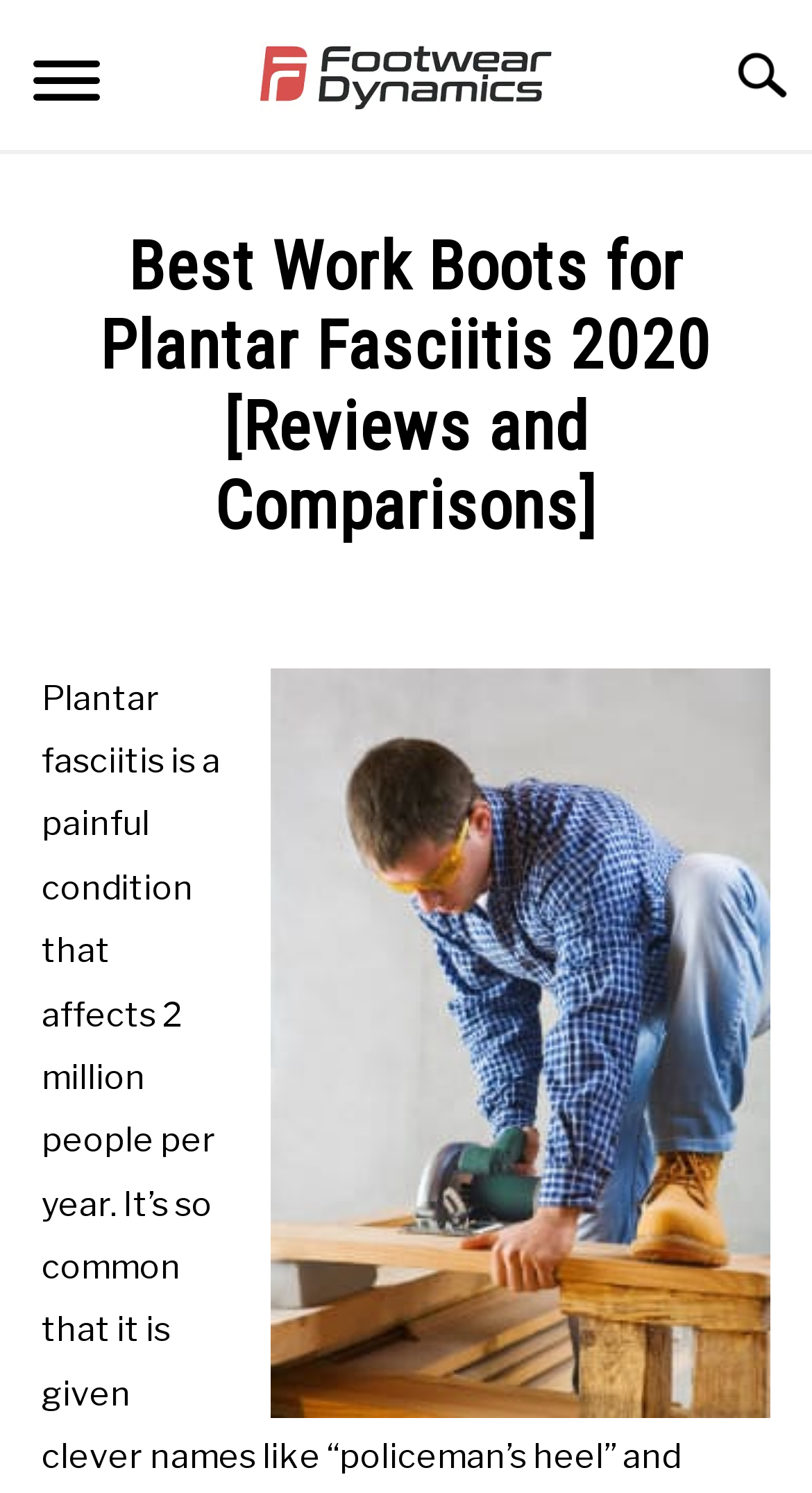Select the bounding box coordinates of the element I need to click to carry out the following instruction: "Visit the 'PLANTAR FASCIITIS' page".

[0.0, 0.181, 1.0, 0.247]